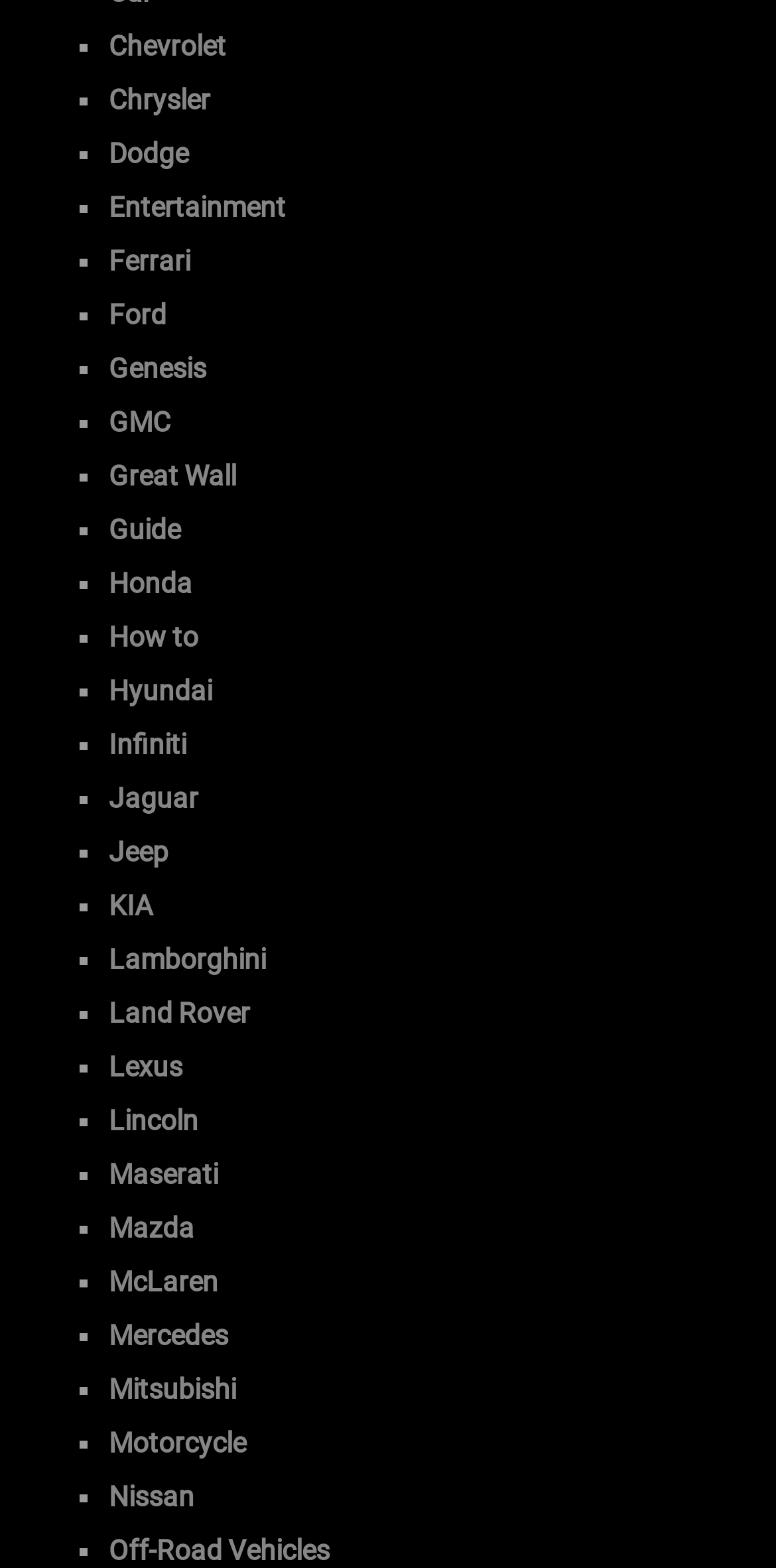Find the bounding box coordinates of the clickable area required to complete the following action: "Click on Chevrolet".

[0.14, 0.019, 0.291, 0.039]